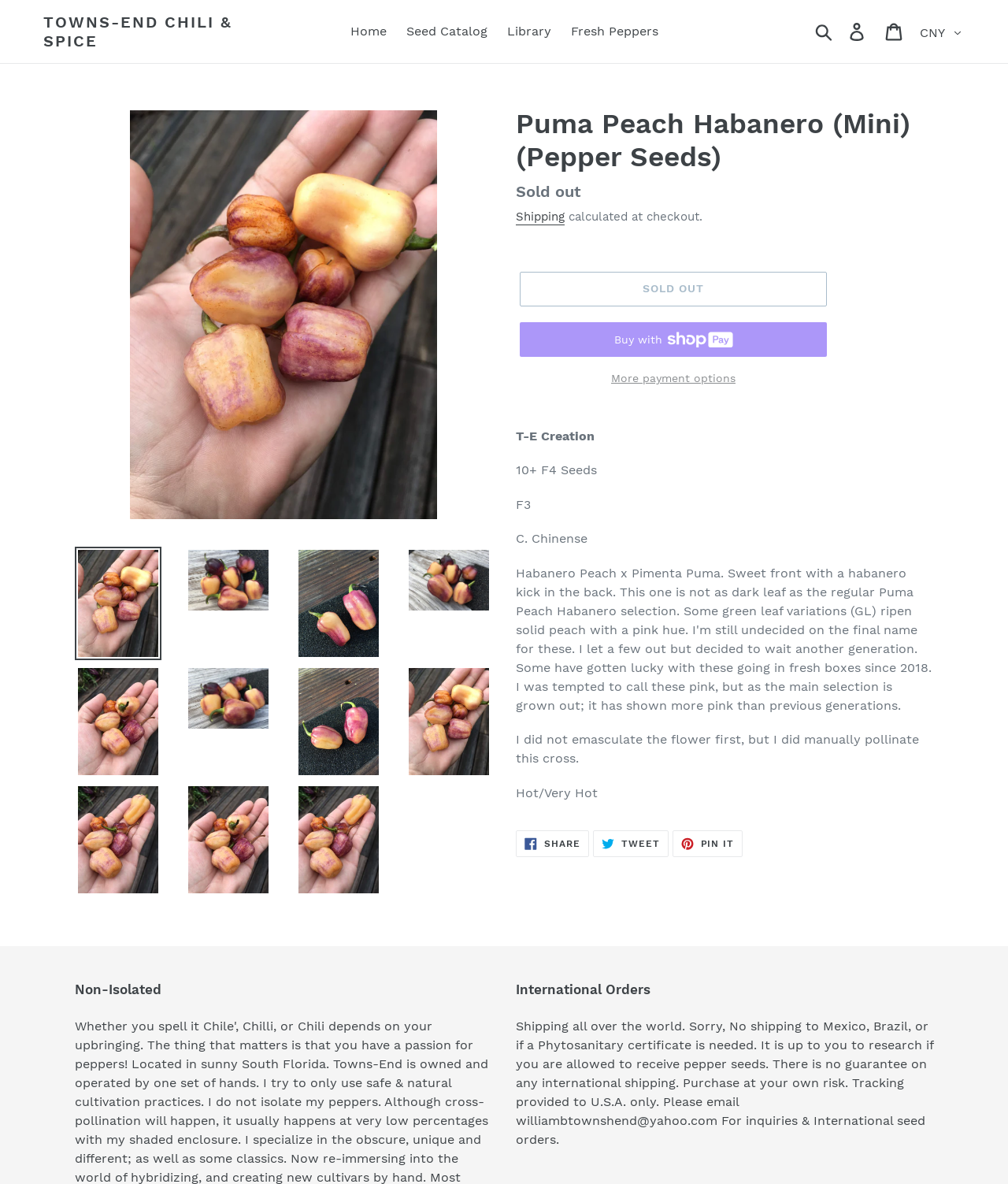Determine the bounding box of the UI element mentioned here: "Towns-End Chili & Spice". The coordinates must be in the format [left, top, right, bottom] with values ranging from 0 to 1.

[0.043, 0.011, 0.271, 0.043]